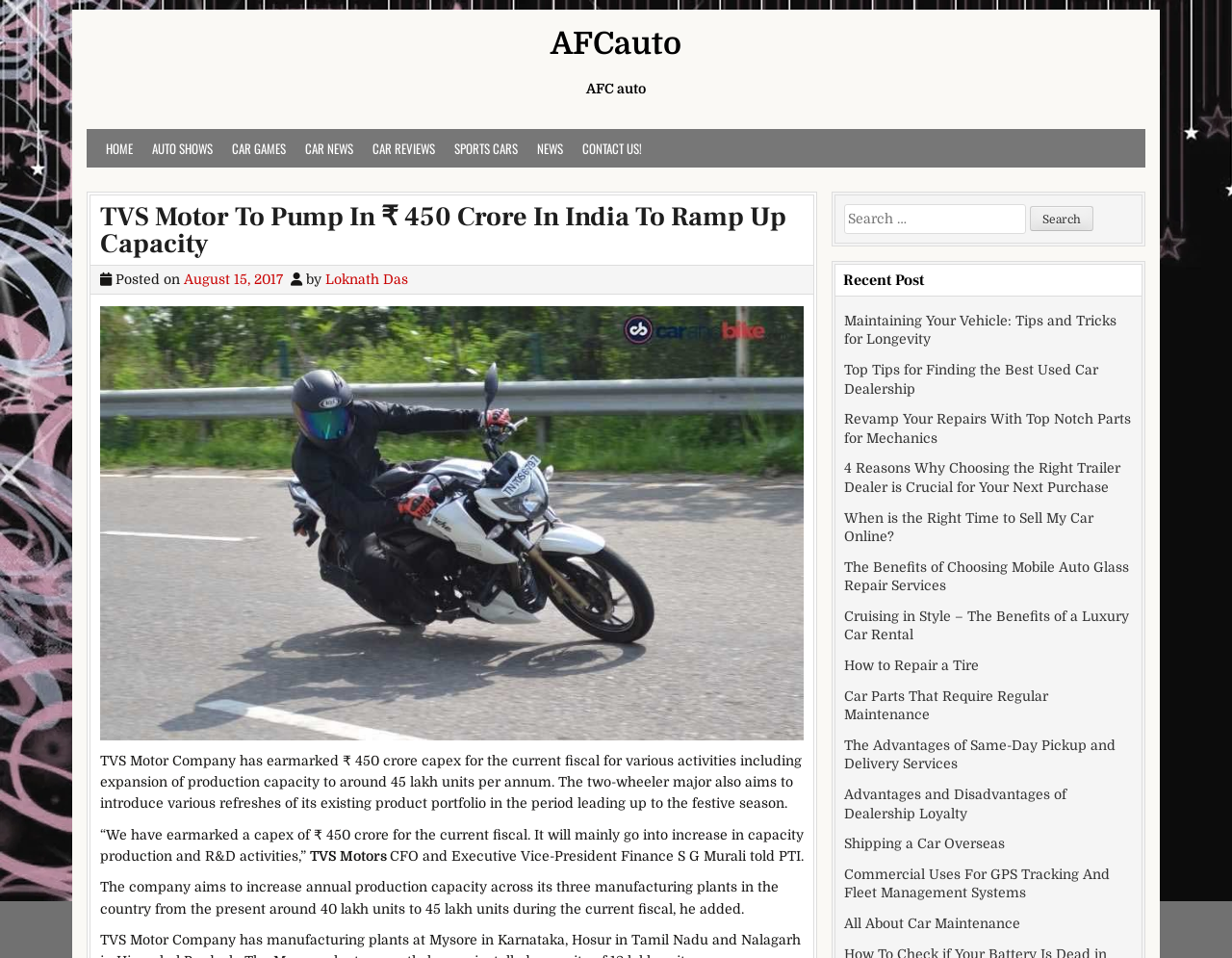Could you indicate the bounding box coordinates of the region to click in order to complete this instruction: "Click on the 'CONTACT US!' link".

[0.465, 0.134, 0.529, 0.175]